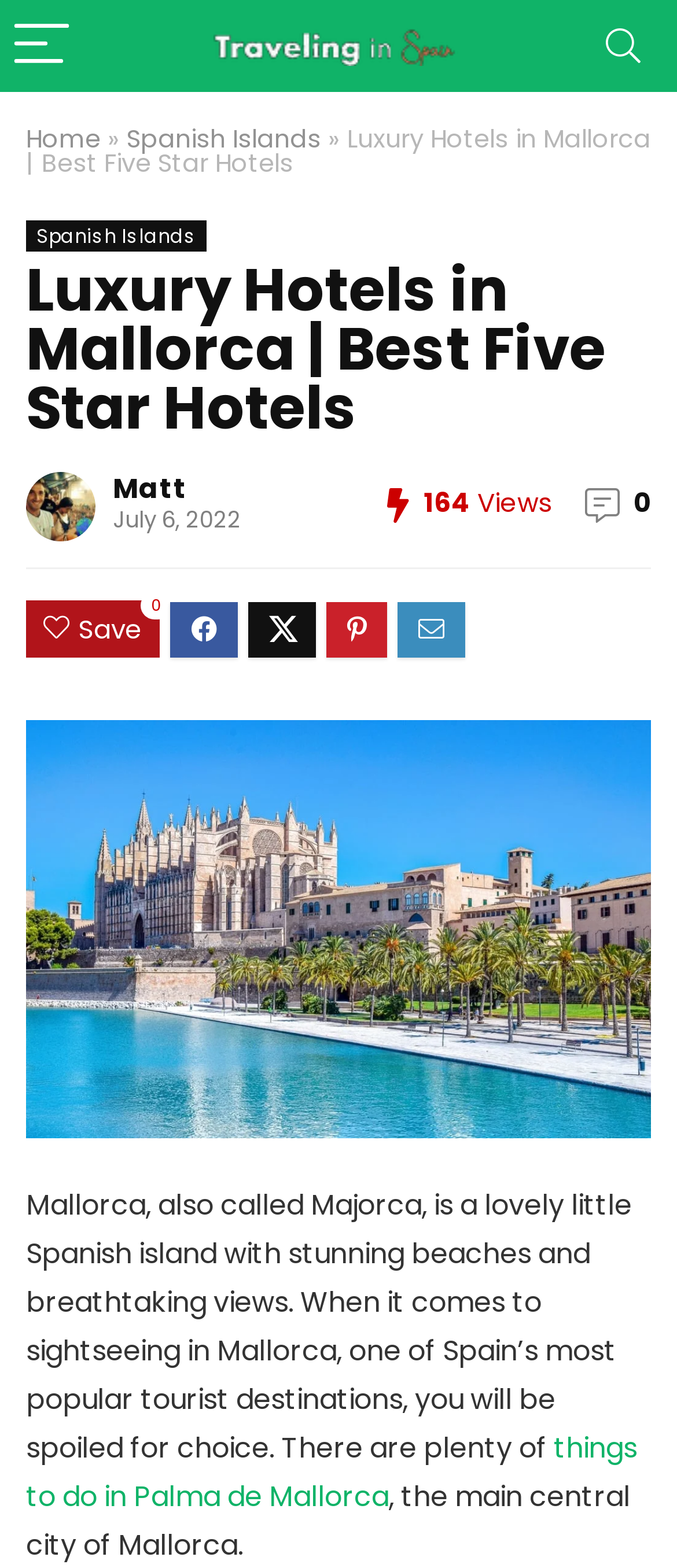Analyze and describe the webpage in a detailed narrative.

The webpage is about luxury hotels in Mallorca, Spain. At the top left corner, there is a menu button accompanied by two images, one of which is the logo "Traveling in Spain". On the top right corner, there is a search button. Below the menu button, there are navigation links, including "Home" and "Spanish Islands", separated by a "»" symbol. The main title "Luxury Hotels in Mallorca | Best Five Star Hotels" is displayed prominently, followed by a heading with the same text.

Below the title, there is a section with a link to "Matt" accompanied by an image, and another link to "Matt" with a date "July 6, 2022" and view count "164" next to it. There is also a "Save" button and a link with the text "0".

The main content of the webpage is an article about Mallorca, Spain. It starts with a large image of a building and ocean in Mallorca, followed by a paragraph of text that describes the island's beauty and attractions. The text mentions that there are plenty of things to do in Palma de Mallorca, the main central city of Mallorca, and provides a link to "things to do in Palma de Mallorca".